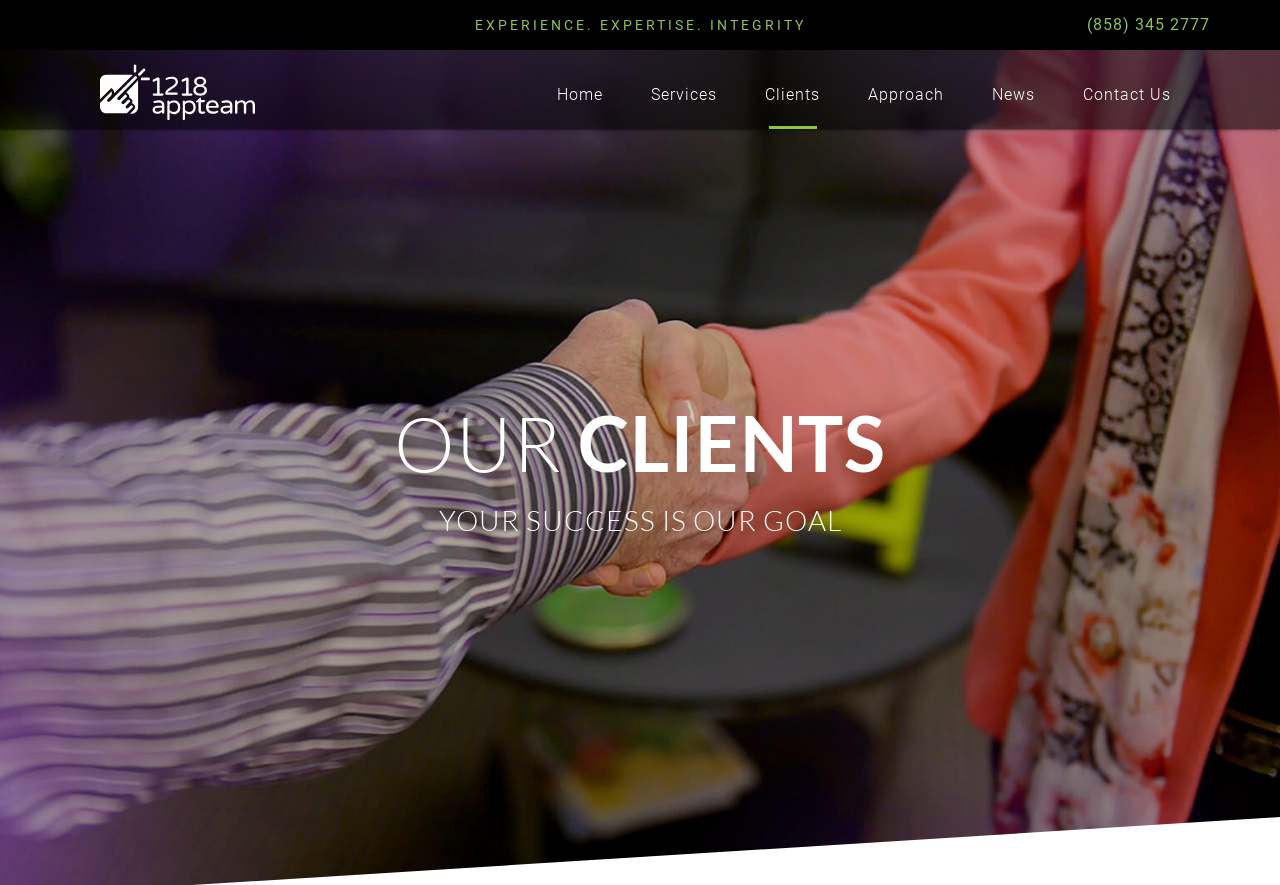Pinpoint the bounding box coordinates of the element that must be clicked to accomplish the following instruction: "call the phone number". The coordinates should be in the format of four float numbers between 0 and 1, i.e., [left, top, right, bottom].

[0.849, 0.017, 0.945, 0.038]